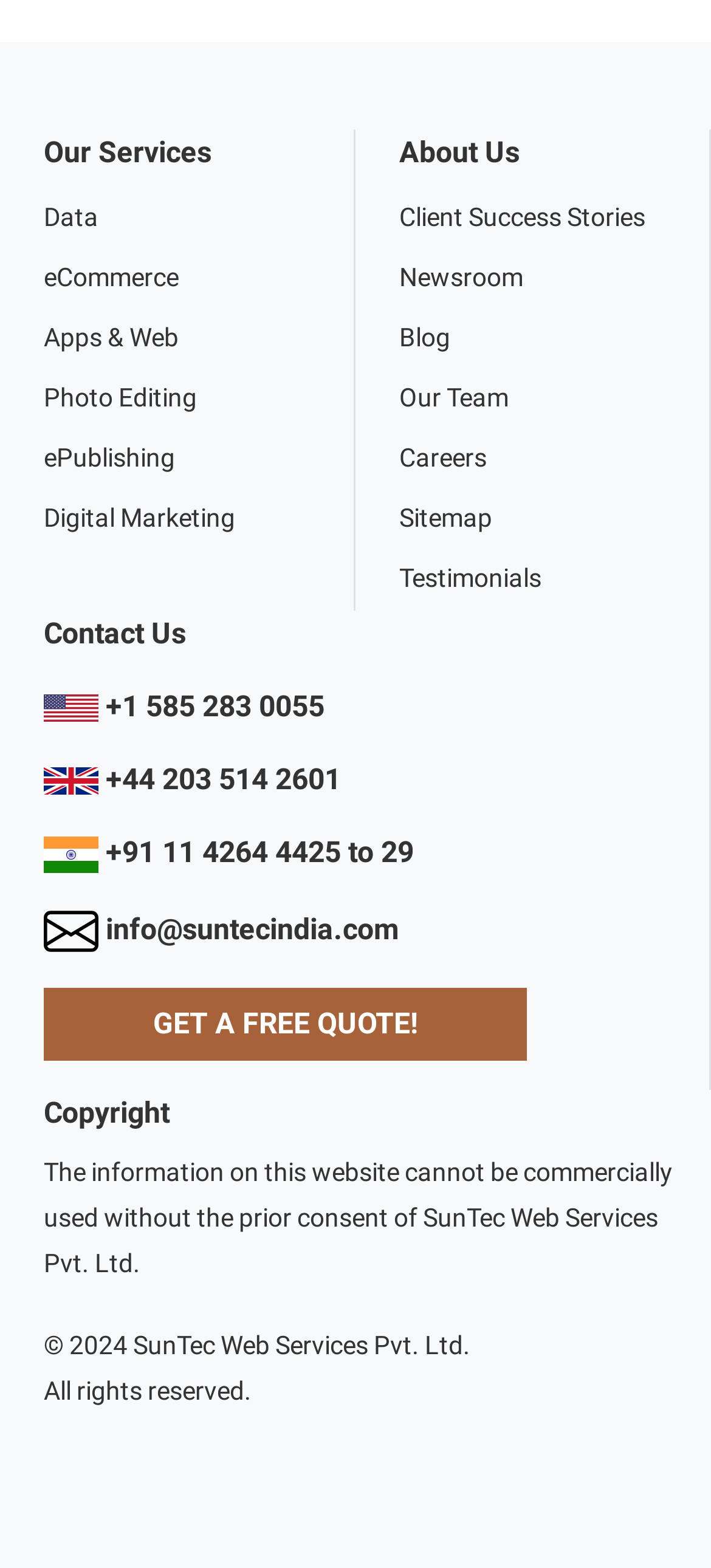How many social media platforms are linked?
Answer the question in a detailed and comprehensive manner.

There are five social media platforms linked, including Linkedin, Facebook, Twitter, YouTube, and Instagram, each with their respective icons.